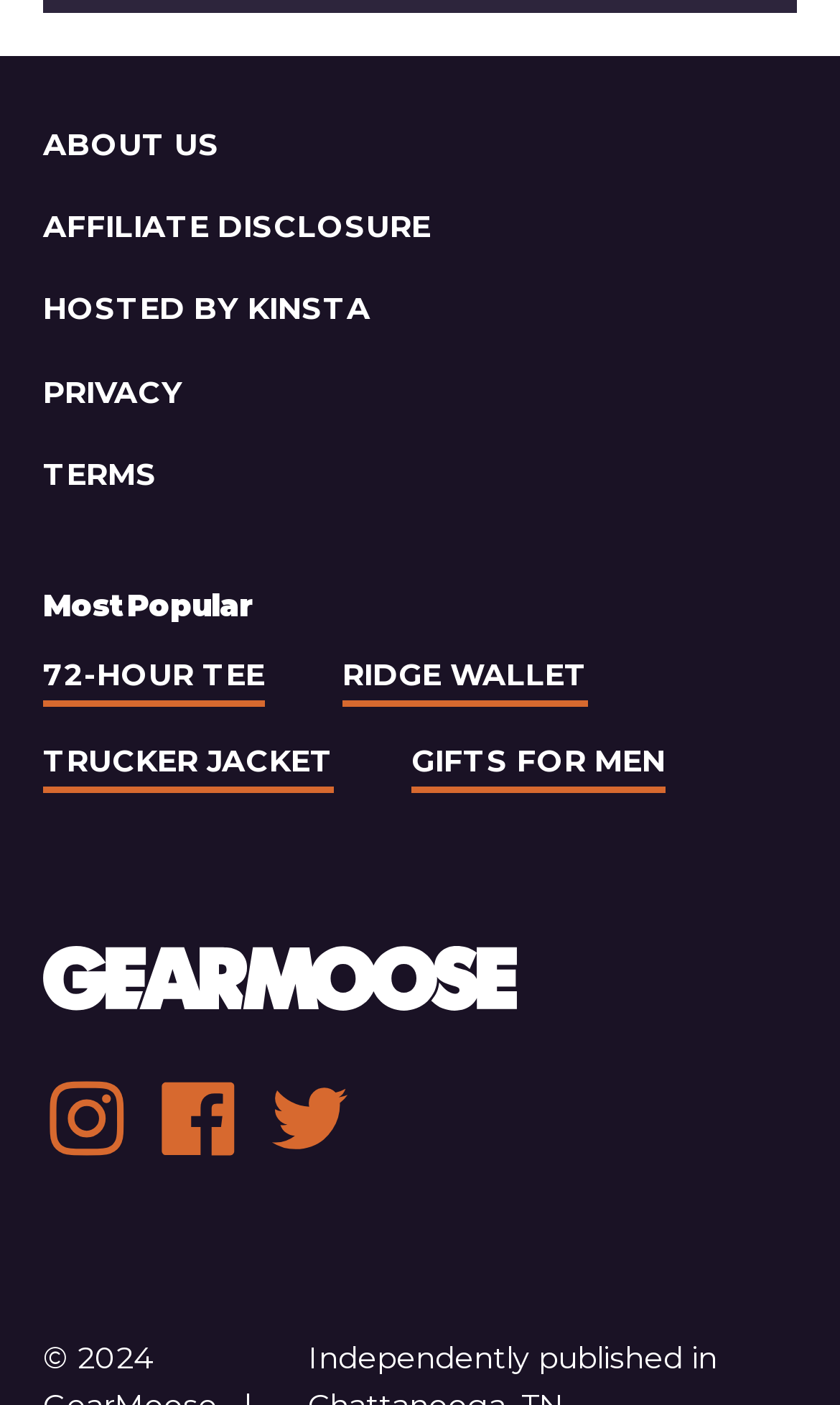Please specify the bounding box coordinates for the clickable region that will help you carry out the instruction: "Go to ABOUT US page".

[0.051, 0.088, 0.262, 0.116]